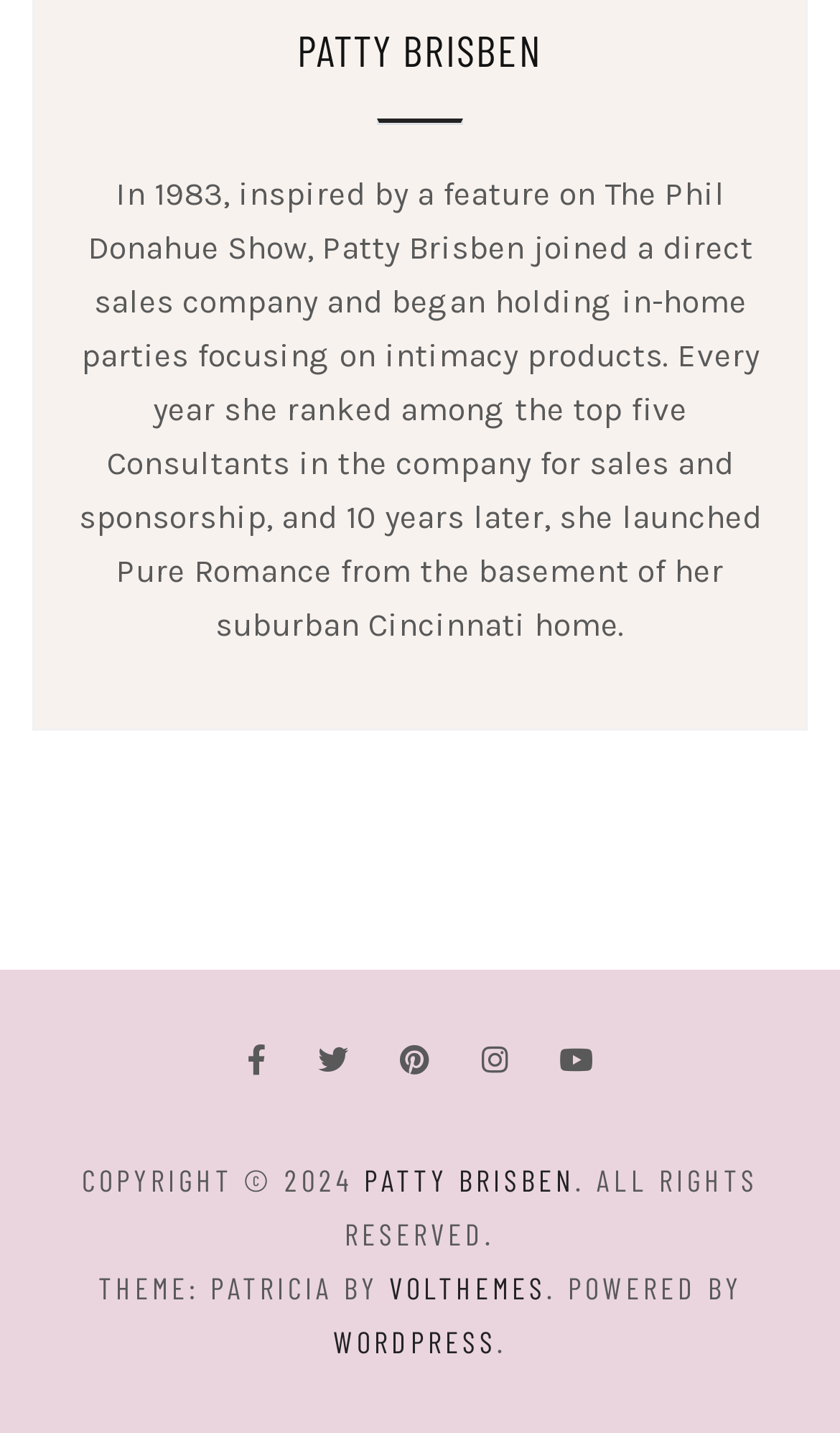Consider the image and give a detailed and elaborate answer to the question: 
What is the platform powering this webpage?

The answer can be found in the link element with the text 'WORDPRESS' which indicates the platform powering this webpage.